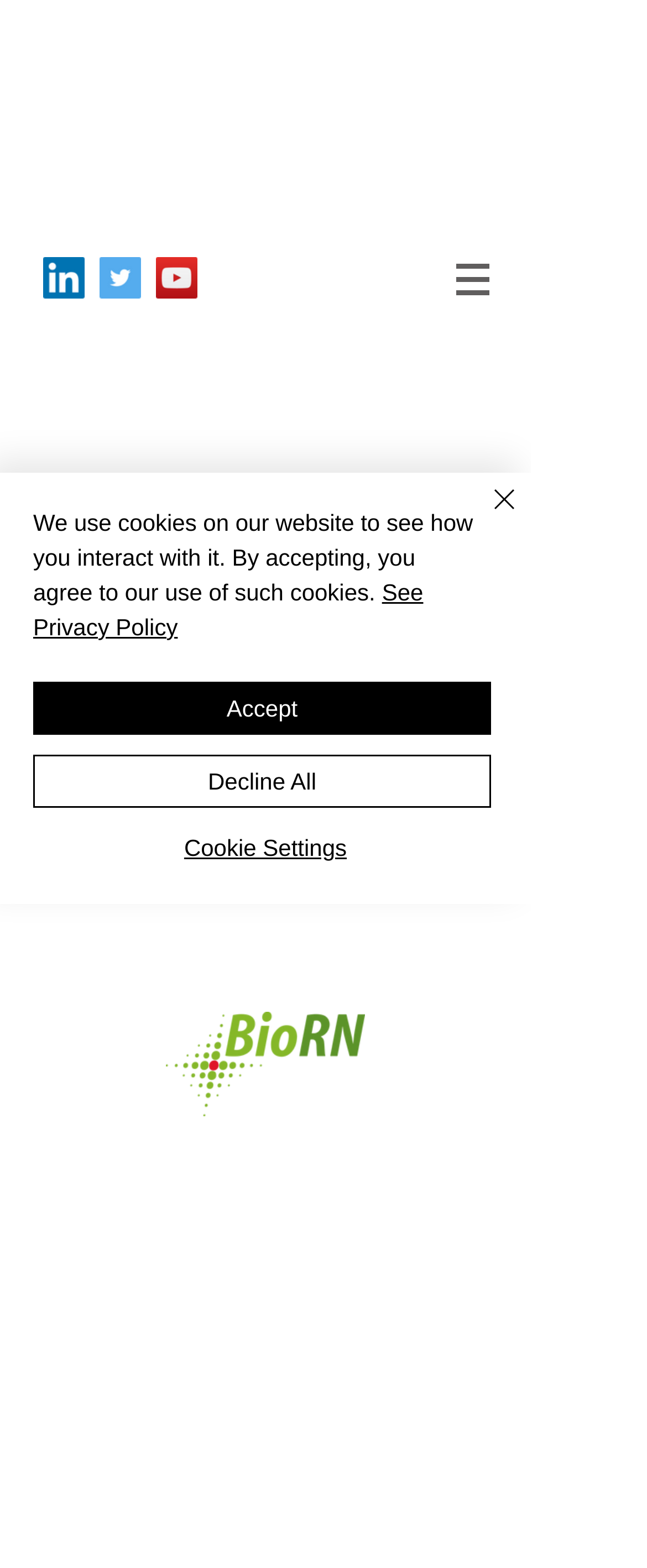Locate the bounding box coordinates of the area to click to fulfill this instruction: "Watch YouTube videos". The bounding box should be presented as four float numbers between 0 and 1, in the order [left, top, right, bottom].

[0.241, 0.164, 0.305, 0.19]